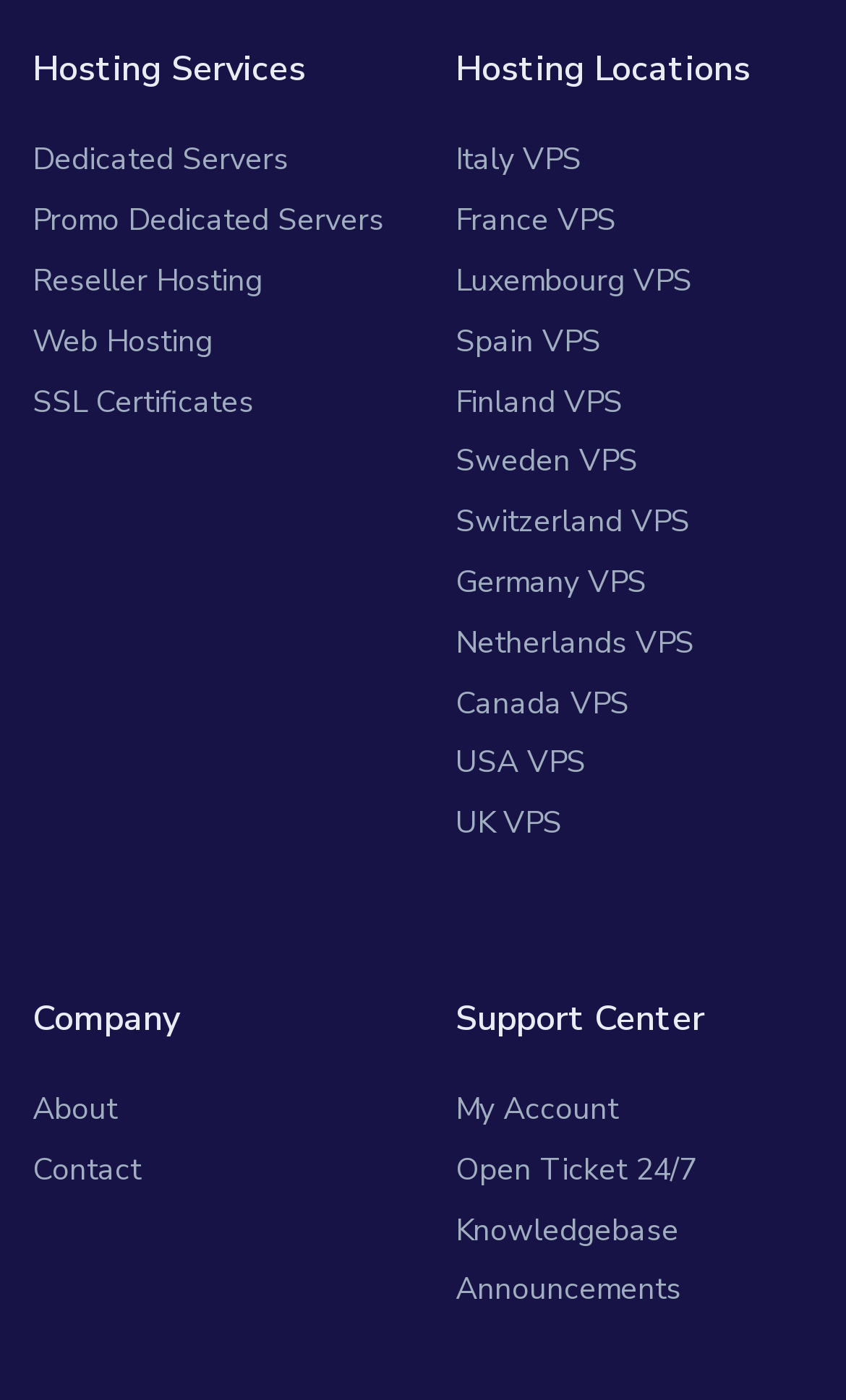Please specify the bounding box coordinates in the format (top-left x, top-left y, bottom-right x, bottom-right y), with all values as floating point numbers between 0 and 1. Identify the bounding box of the UI element described by: Contact

[0.038, 0.814, 0.167, 0.857]